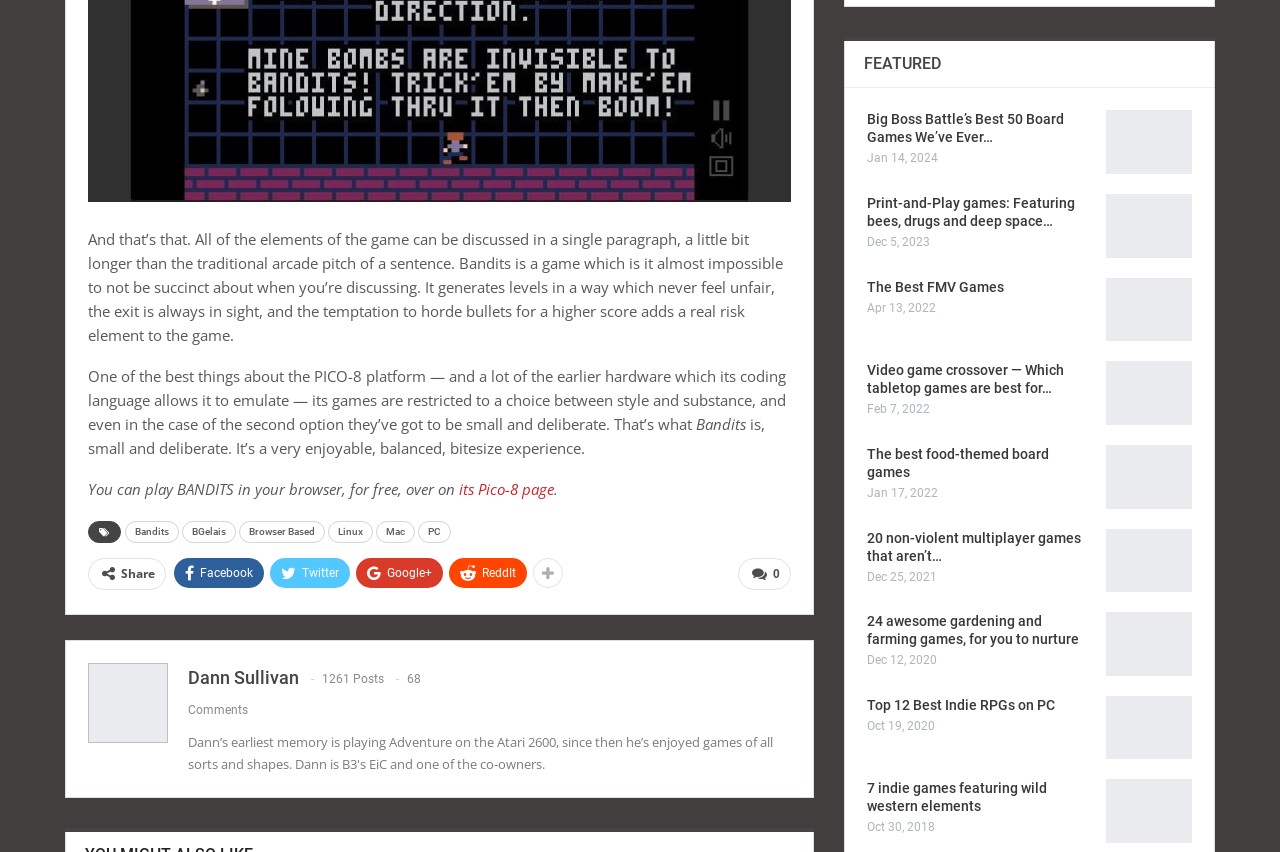Given the description "its Pico-8 page", determine the bounding box of the corresponding UI element.

[0.359, 0.562, 0.433, 0.586]